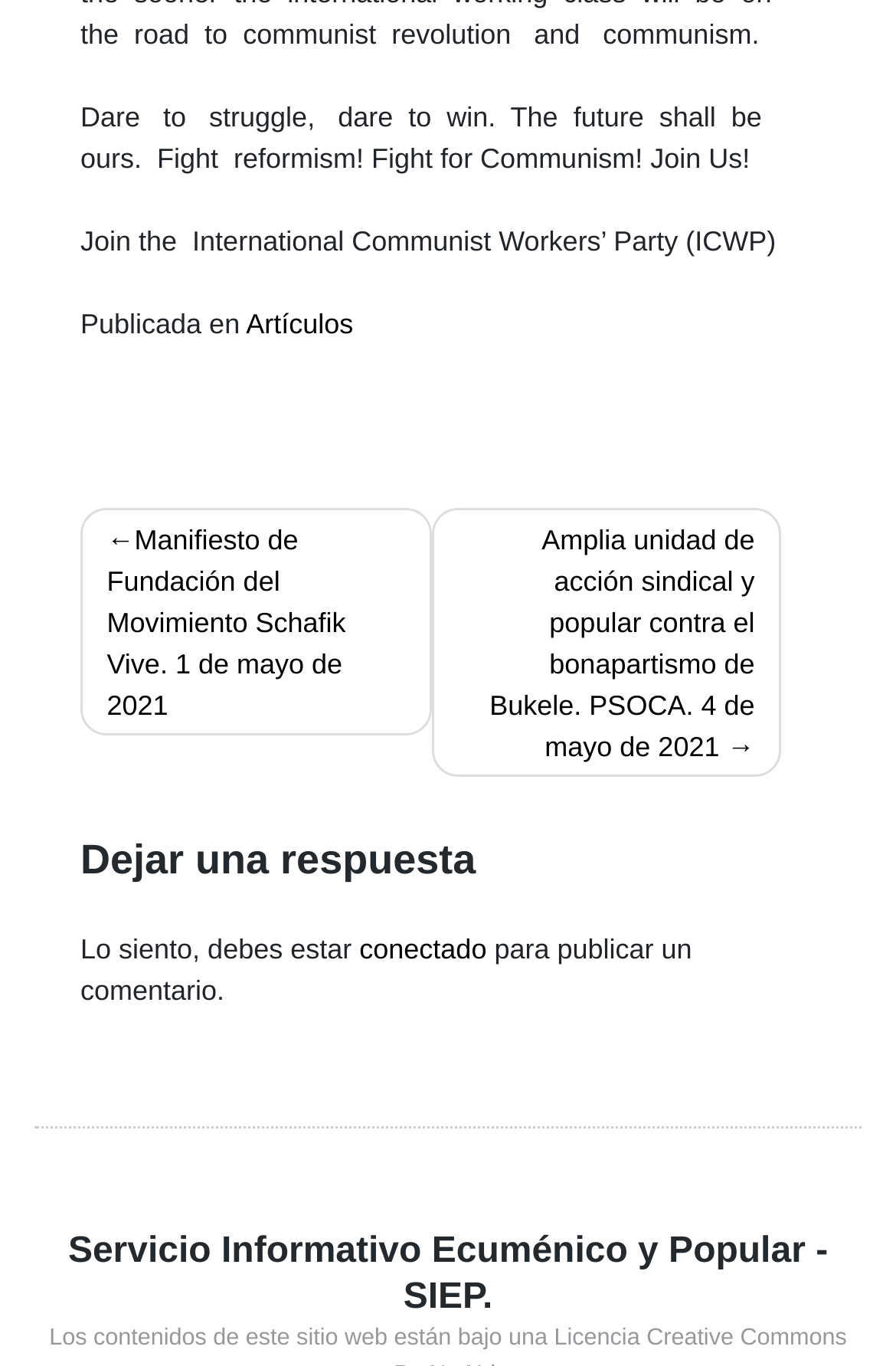Respond to the following question using a concise word or phrase: 
How many sections are there in the footer?

2